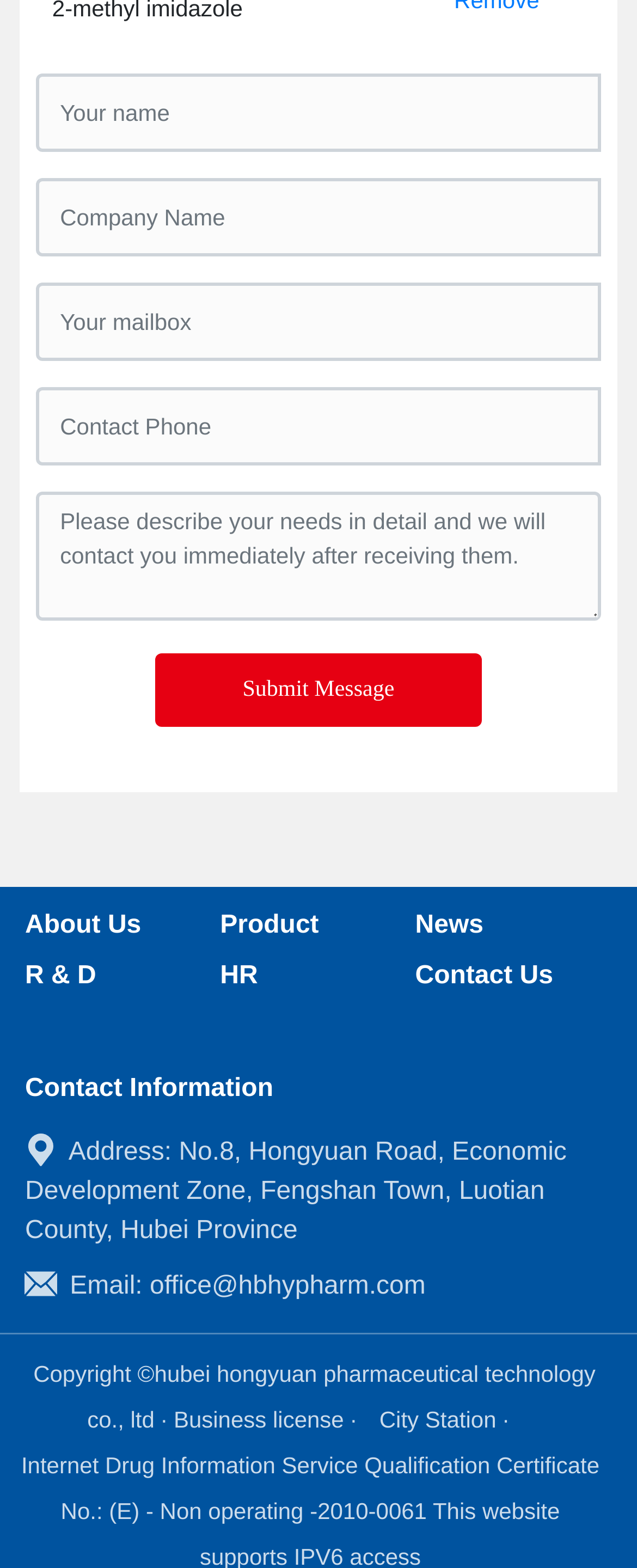Identify the bounding box coordinates for the element you need to click to achieve the following task: "View Contact Information". The coordinates must be four float values ranging from 0 to 1, formatted as [left, top, right, bottom].

[0.039, 0.682, 0.961, 0.707]